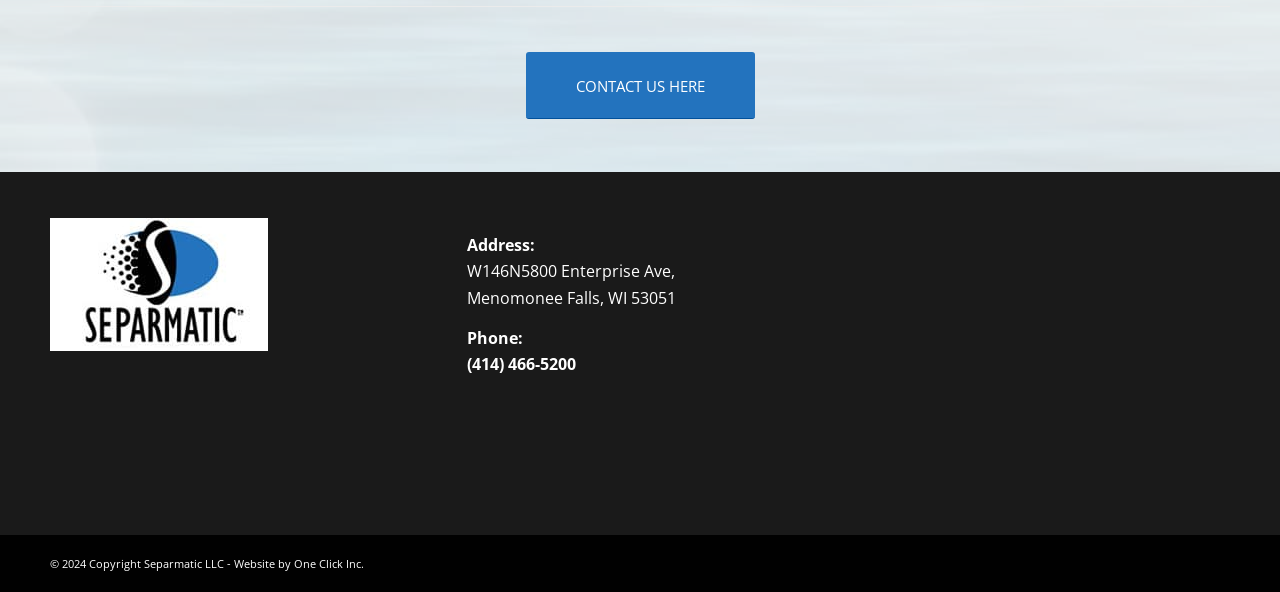Who developed the website?
Provide a concise answer using a single word or phrase based on the image.

One Click Inc.